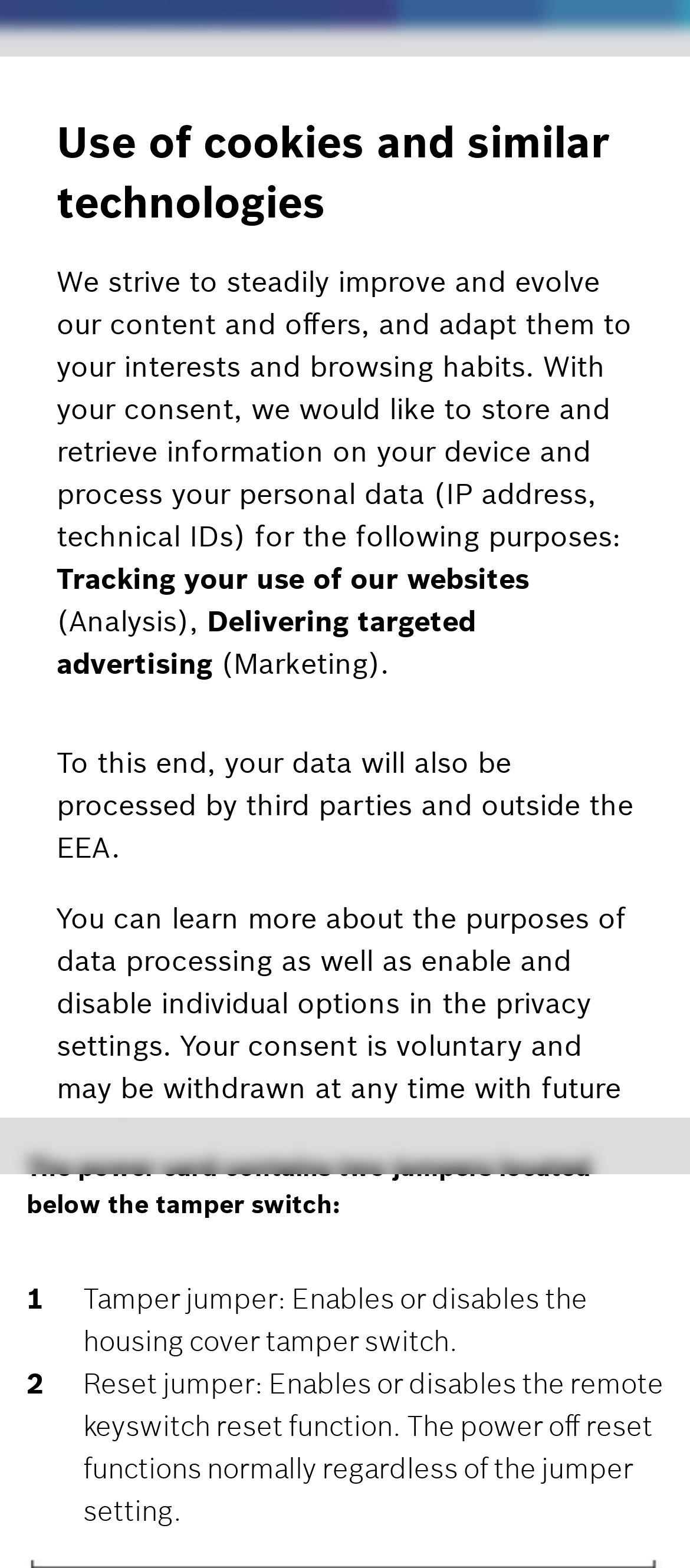Based on the image, please elaborate on the answer to the following question:
What is the button below the search bar?

I found the button by looking at the button element with the text 'Submit Search' located below the search bar.